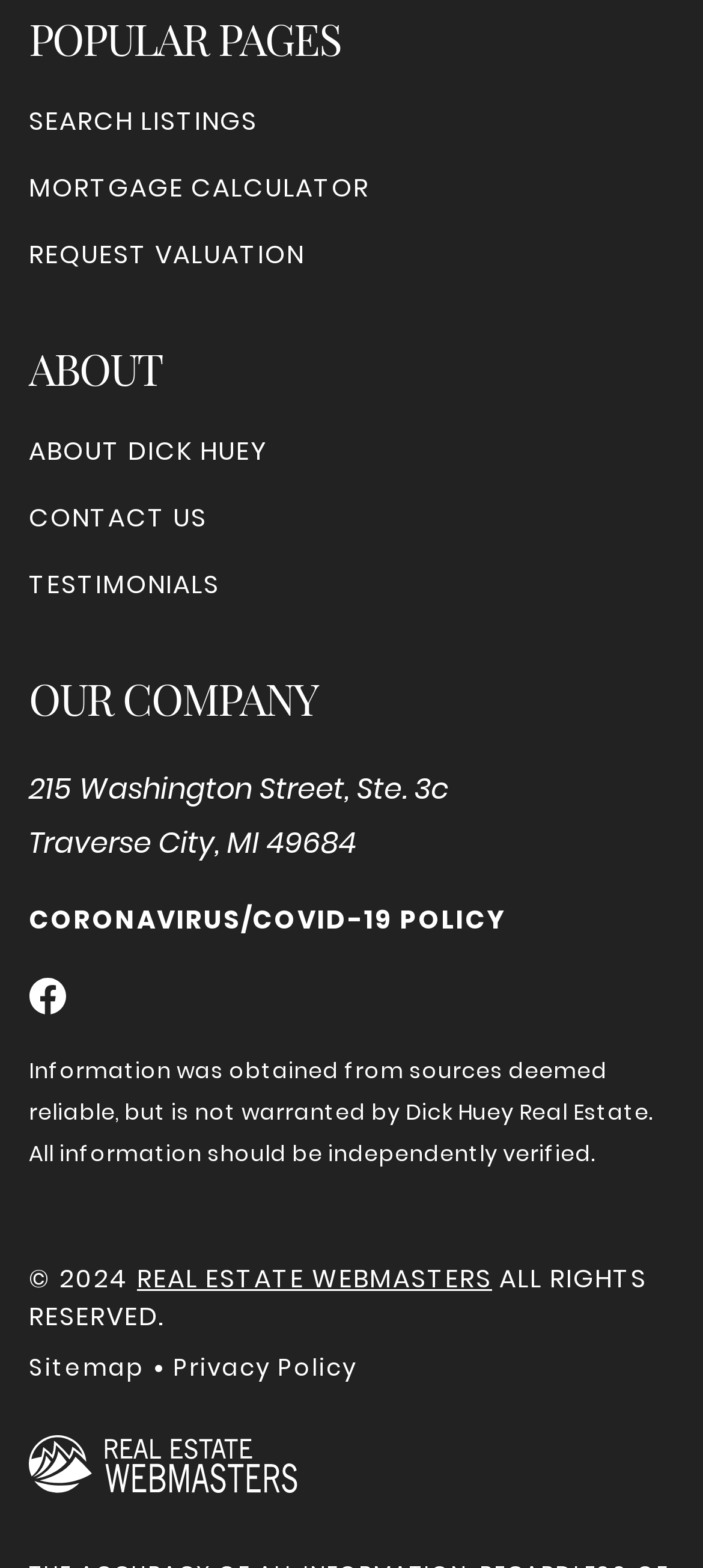Bounding box coordinates are specified in the format (top-left x, top-left y, bottom-right x, bottom-right y). All values are floating point numbers bounded between 0 and 1. Please provide the bounding box coordinate of the region this sentence describes: Sitemap

[0.041, 0.862, 0.205, 0.883]